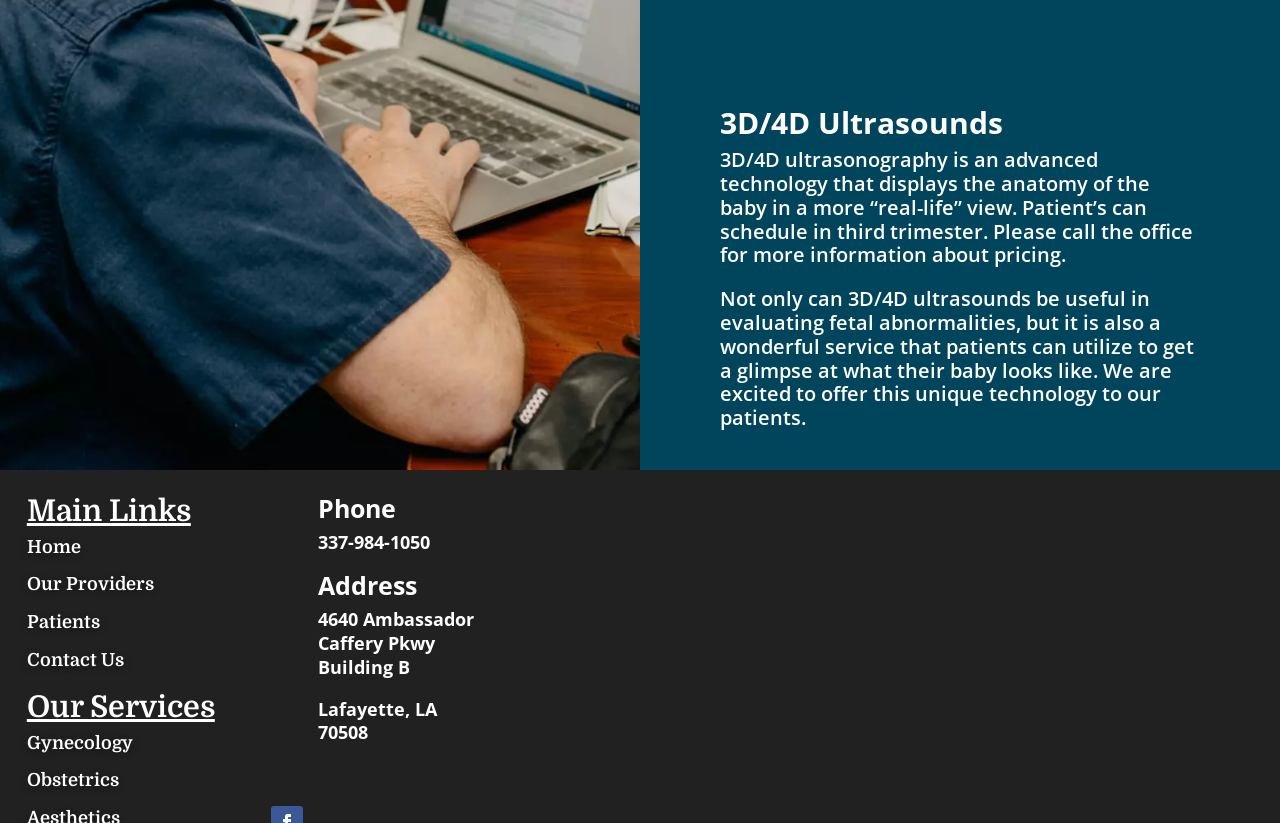Given the element description, predict the bounding box coordinates in the format (top-left x, top-left y, bottom-right x, bottom-right y). Make sure all values are between 0 and 1. Here is the element description: Home

[0.021, 0.652, 0.063, 0.676]